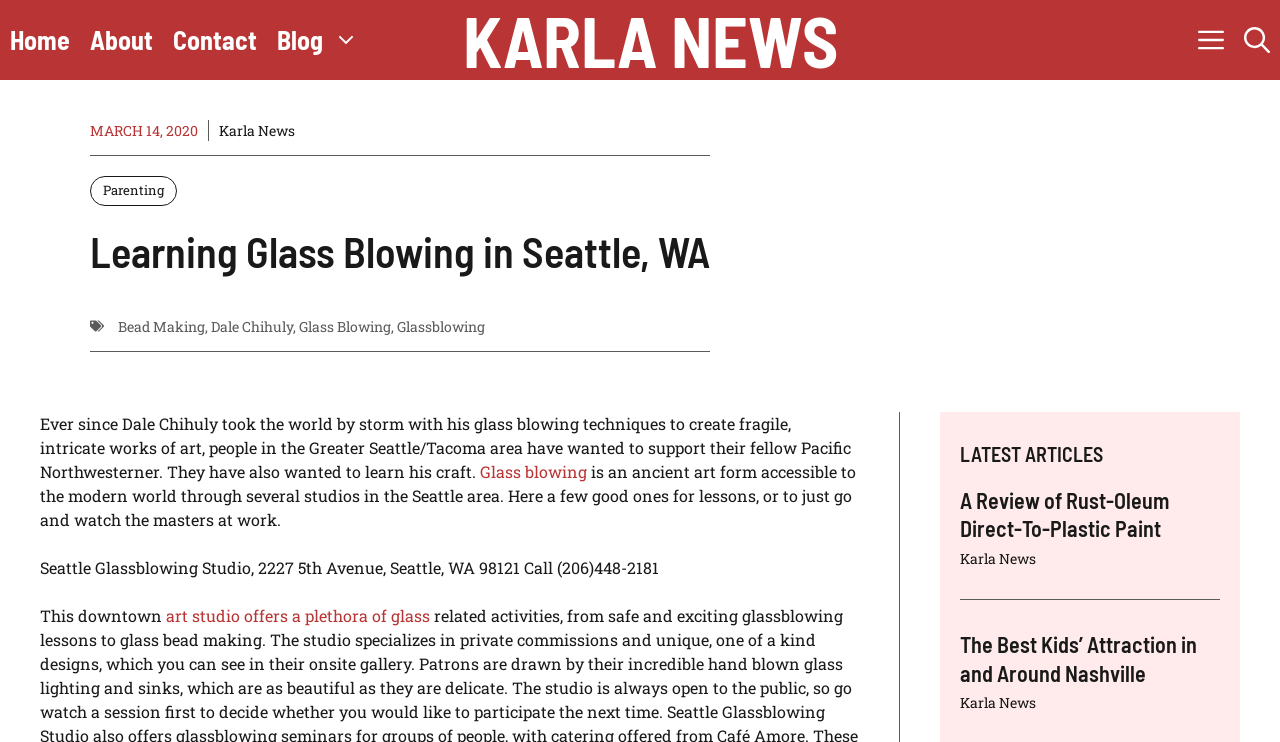Please indicate the bounding box coordinates for the clickable area to complete the following task: "Check the 'LATEST ARTICLES'". The coordinates should be specified as four float numbers between 0 and 1, i.e., [left, top, right, bottom].

[0.75, 0.596, 0.953, 0.628]